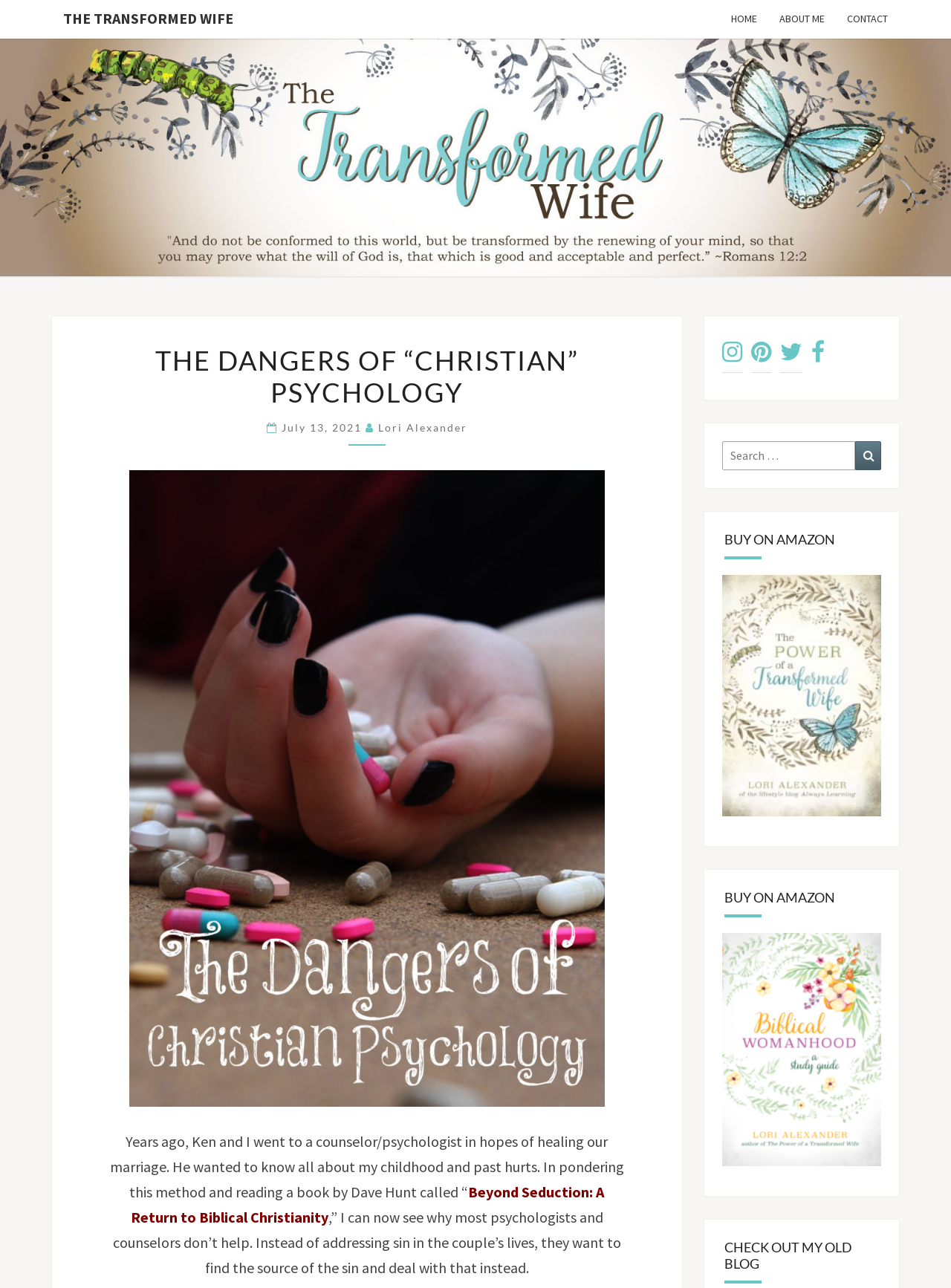Using the provided element description, identify the bounding box coordinates as (top-left x, top-left y, bottom-right x, bottom-right y). Ensure all values are between 0 and 1. Description: Contact

[0.879, 0.0, 0.945, 0.03]